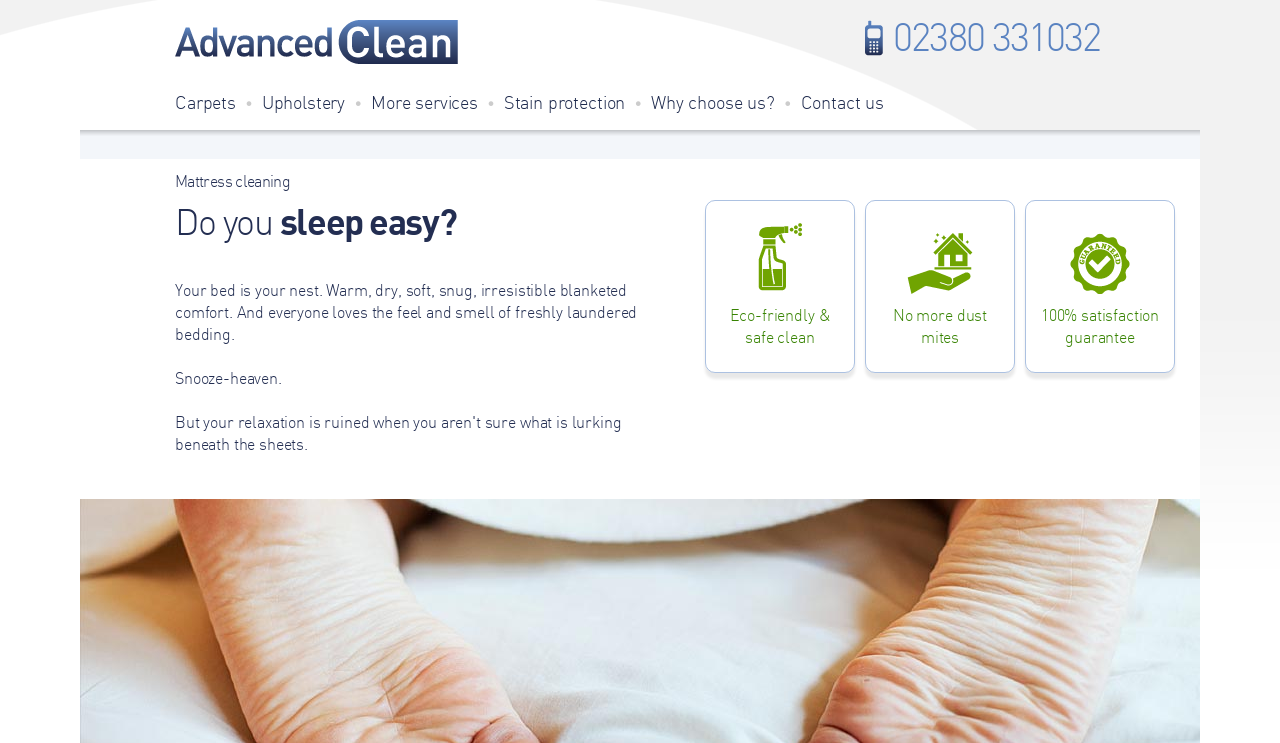Identify the bounding box coordinates of the part that should be clicked to carry out this instruction: "Click on Advanced Clean".

[0.137, 0.027, 0.358, 0.086]